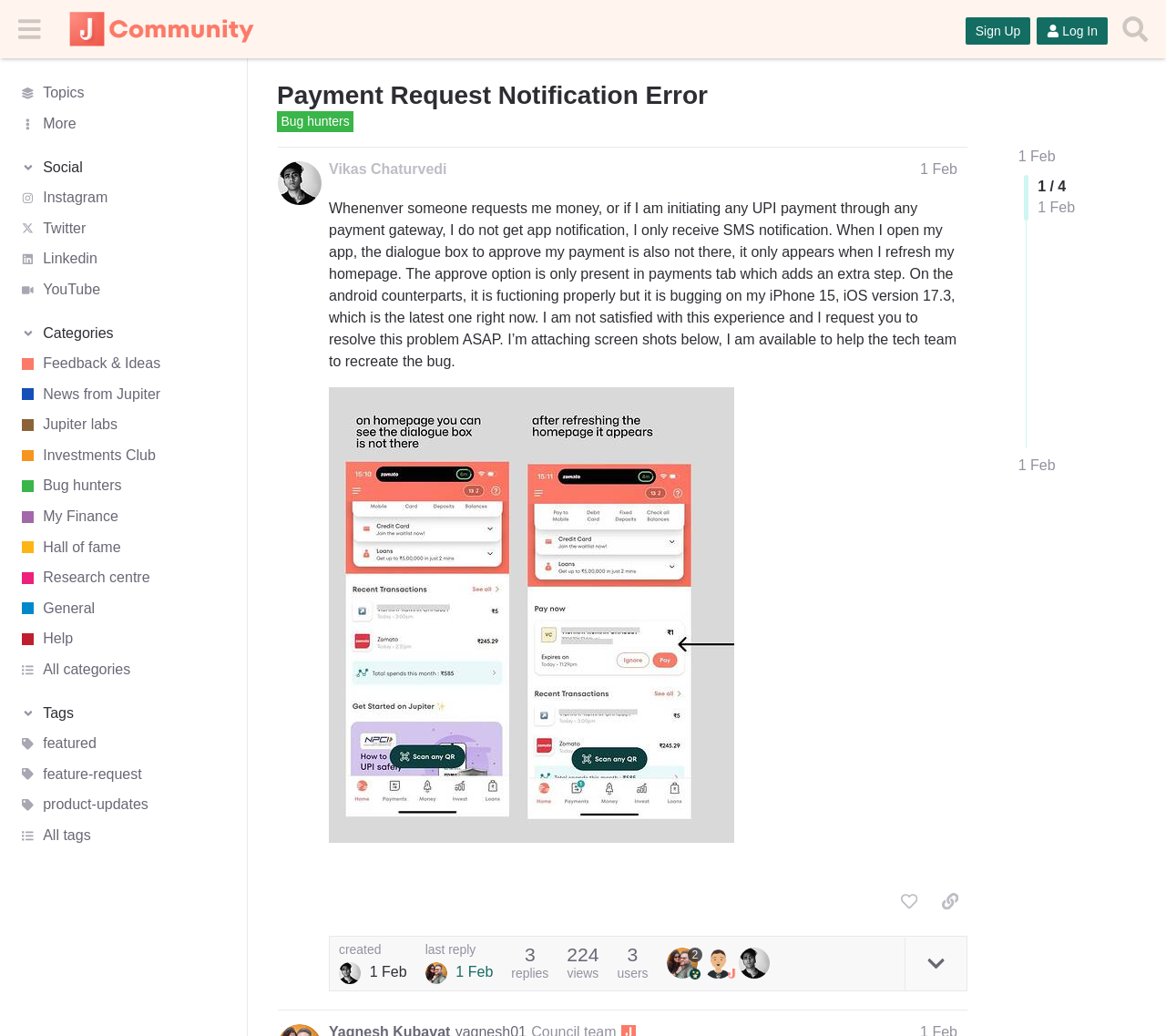What is the date of the last reply to the post?
Could you answer the question with a detailed and thorough explanation?

I found the answer by looking at the post section, where I saw a link element with the text 'last reply 1 Feb'.